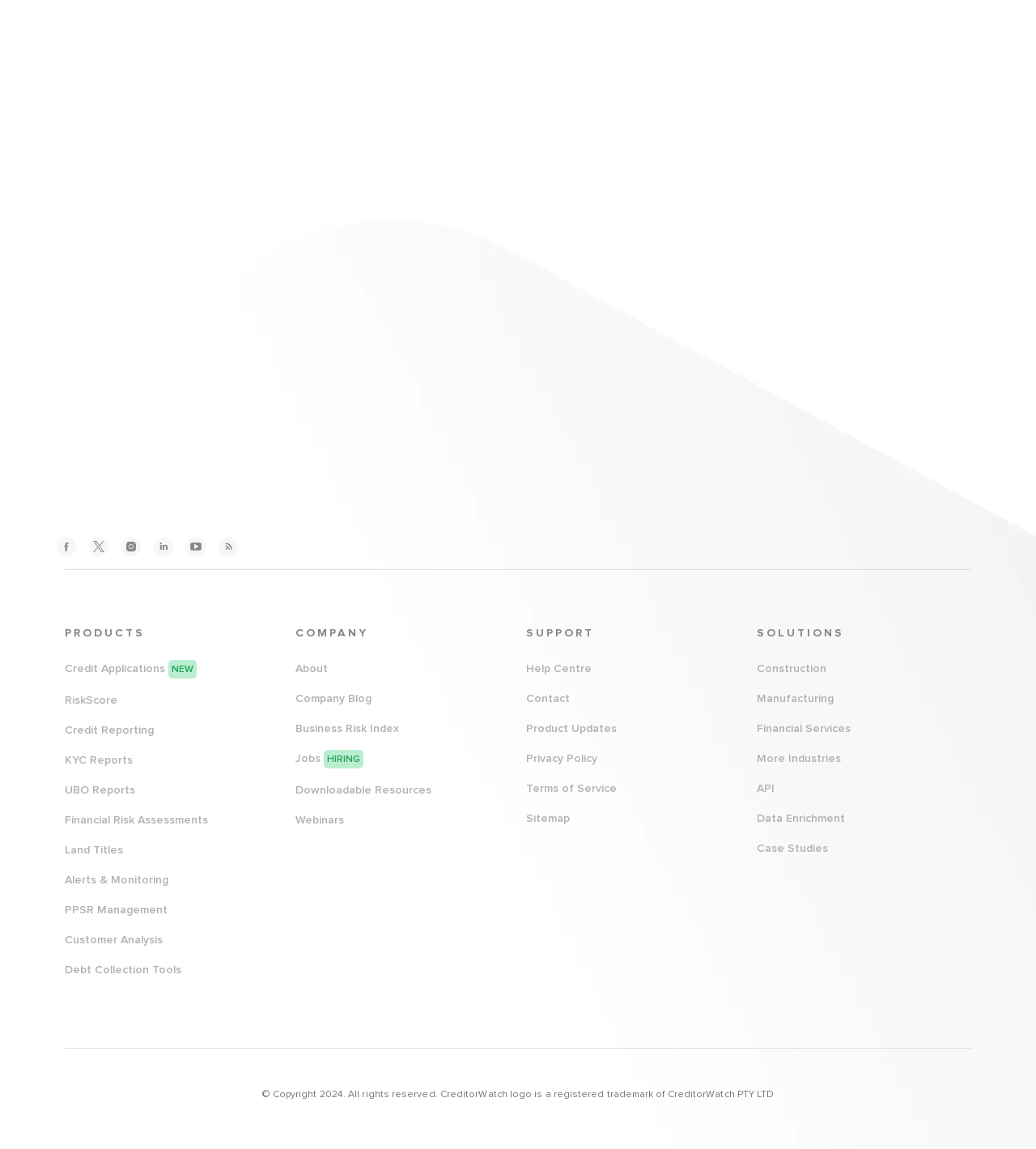Pinpoint the bounding box coordinates of the element to be clicked to execute the instruction: "Learn about the company".

[0.285, 0.546, 0.492, 0.557]